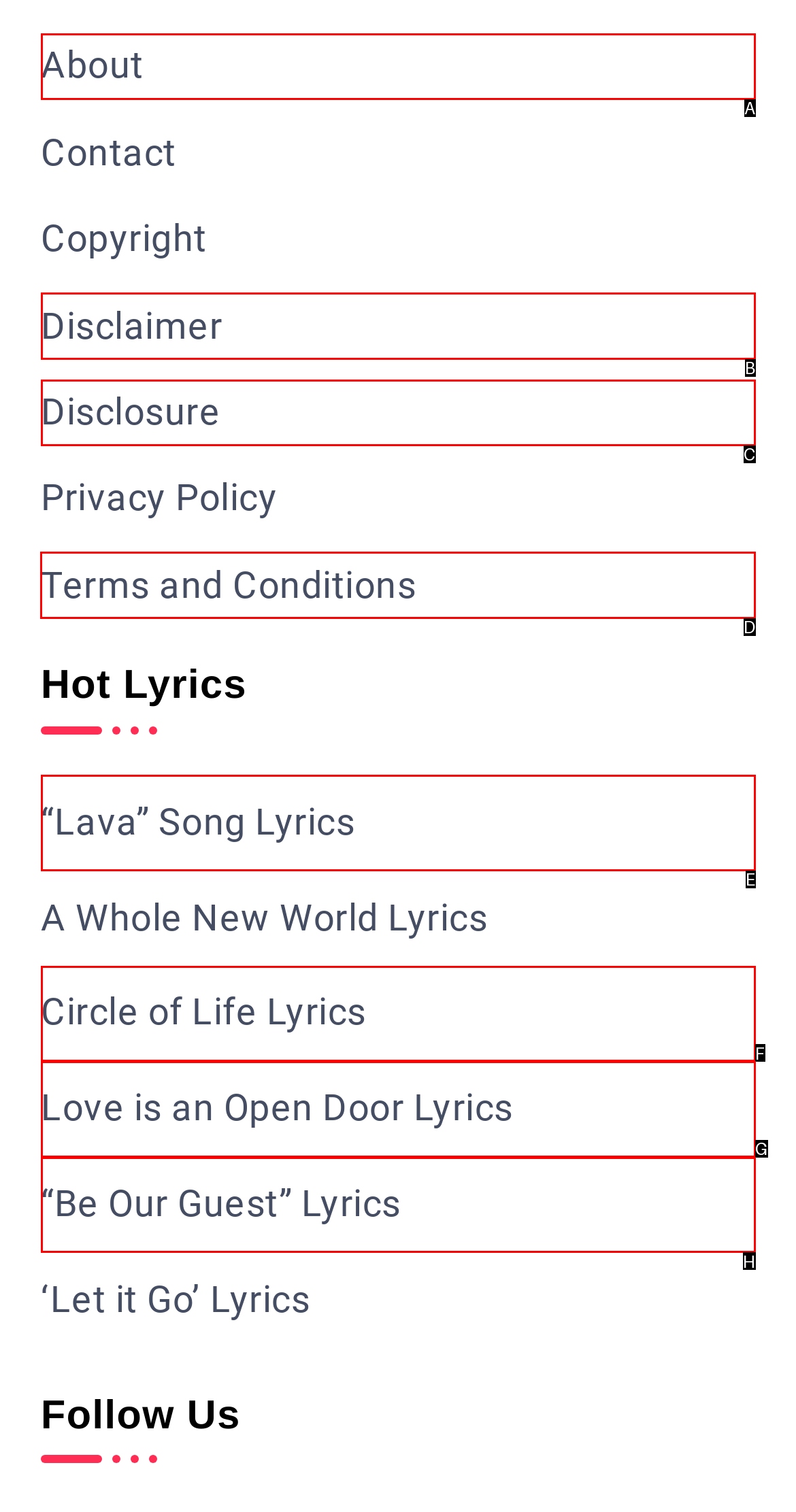Select the letter of the element you need to click to complete this task: Go to home page
Answer using the letter from the specified choices.

None